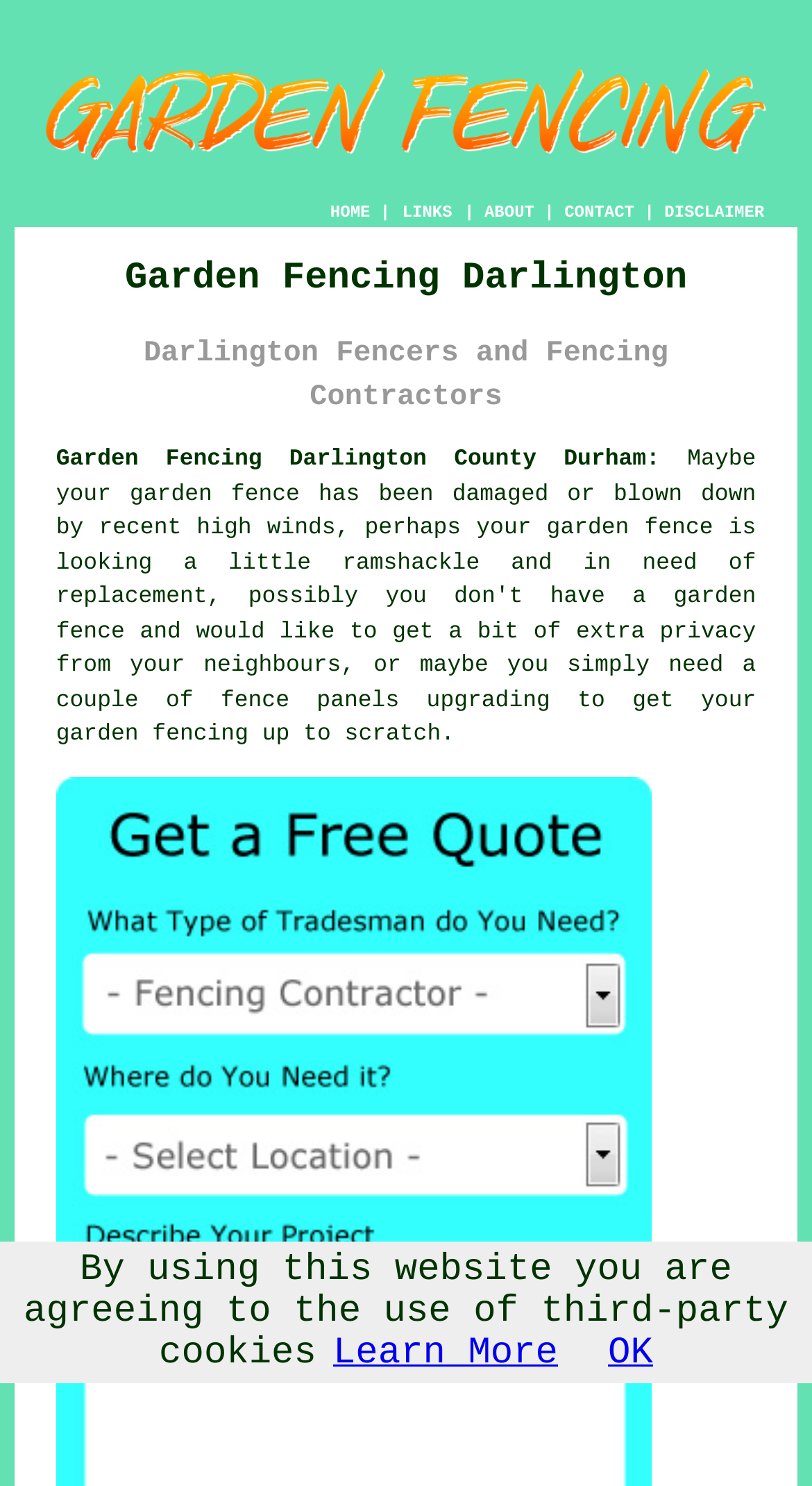What is the main topic of this webpage?
Please look at the screenshot and answer in one word or a short phrase.

Garden Fencing